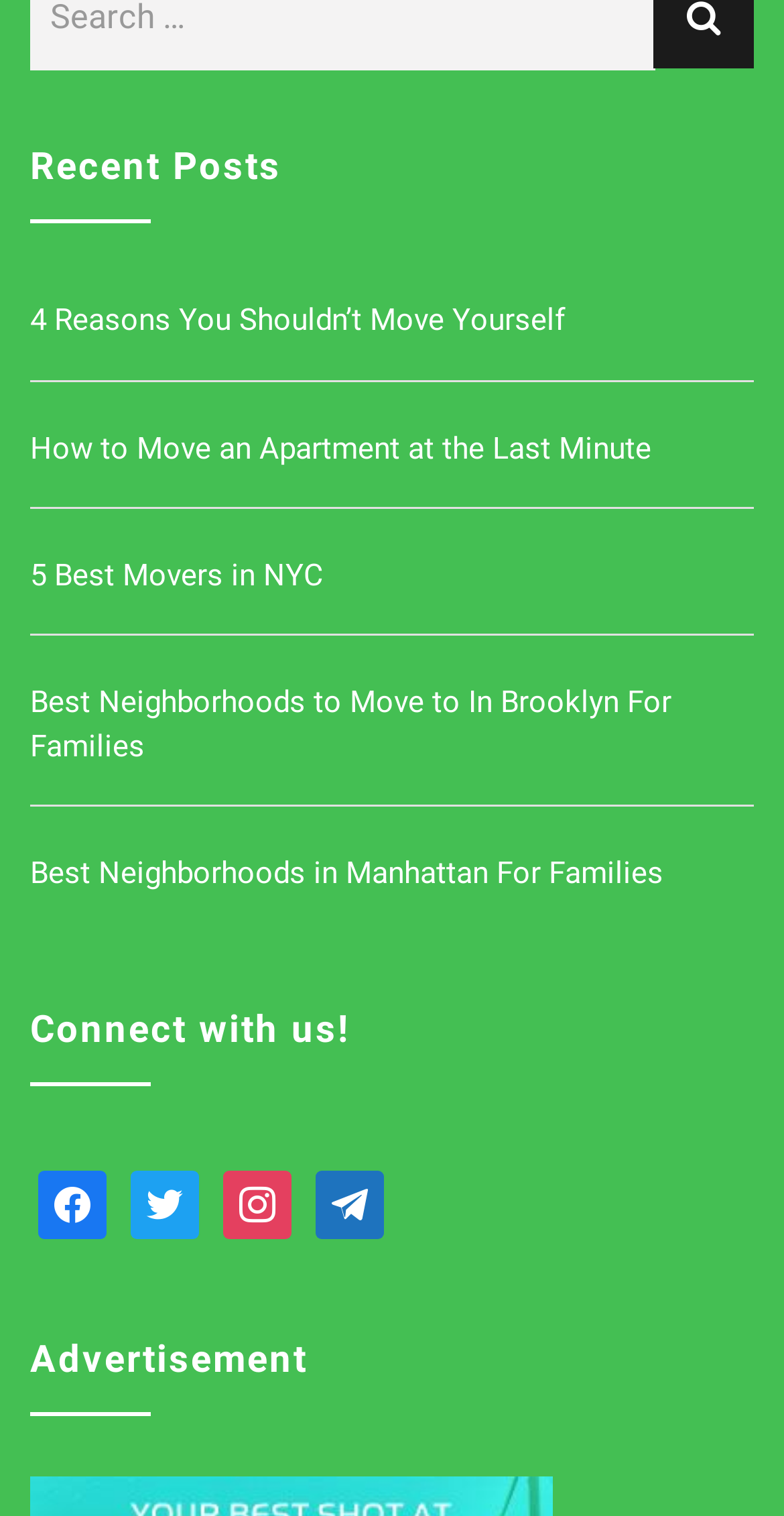Locate the bounding box coordinates of the segment that needs to be clicked to meet this instruction: "Connect with us on Facebook".

[0.049, 0.762, 0.136, 0.828]